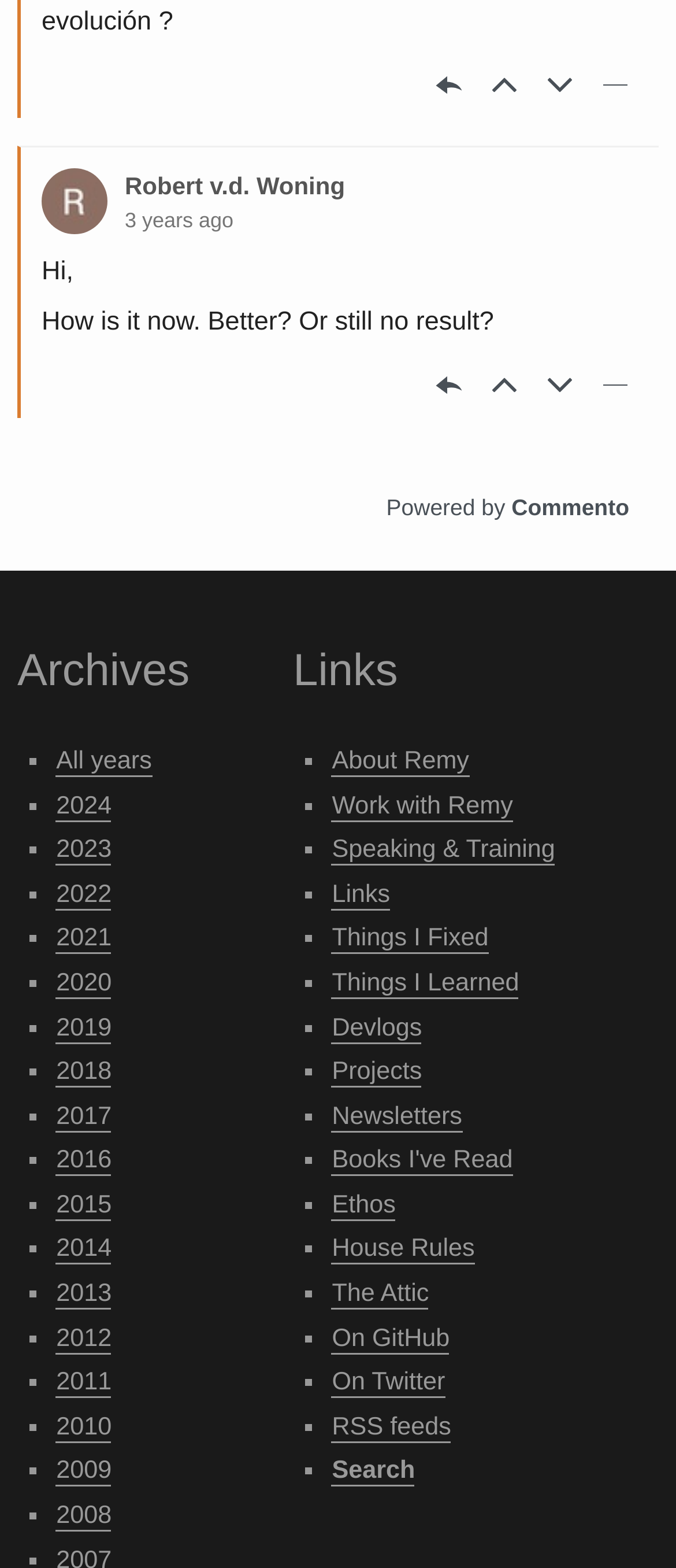Pinpoint the bounding box coordinates of the clickable area necessary to execute the following instruction: "View links". The coordinates should be given as four float numbers between 0 and 1, namely [left, top, right, bottom].

[0.434, 0.408, 0.938, 0.448]